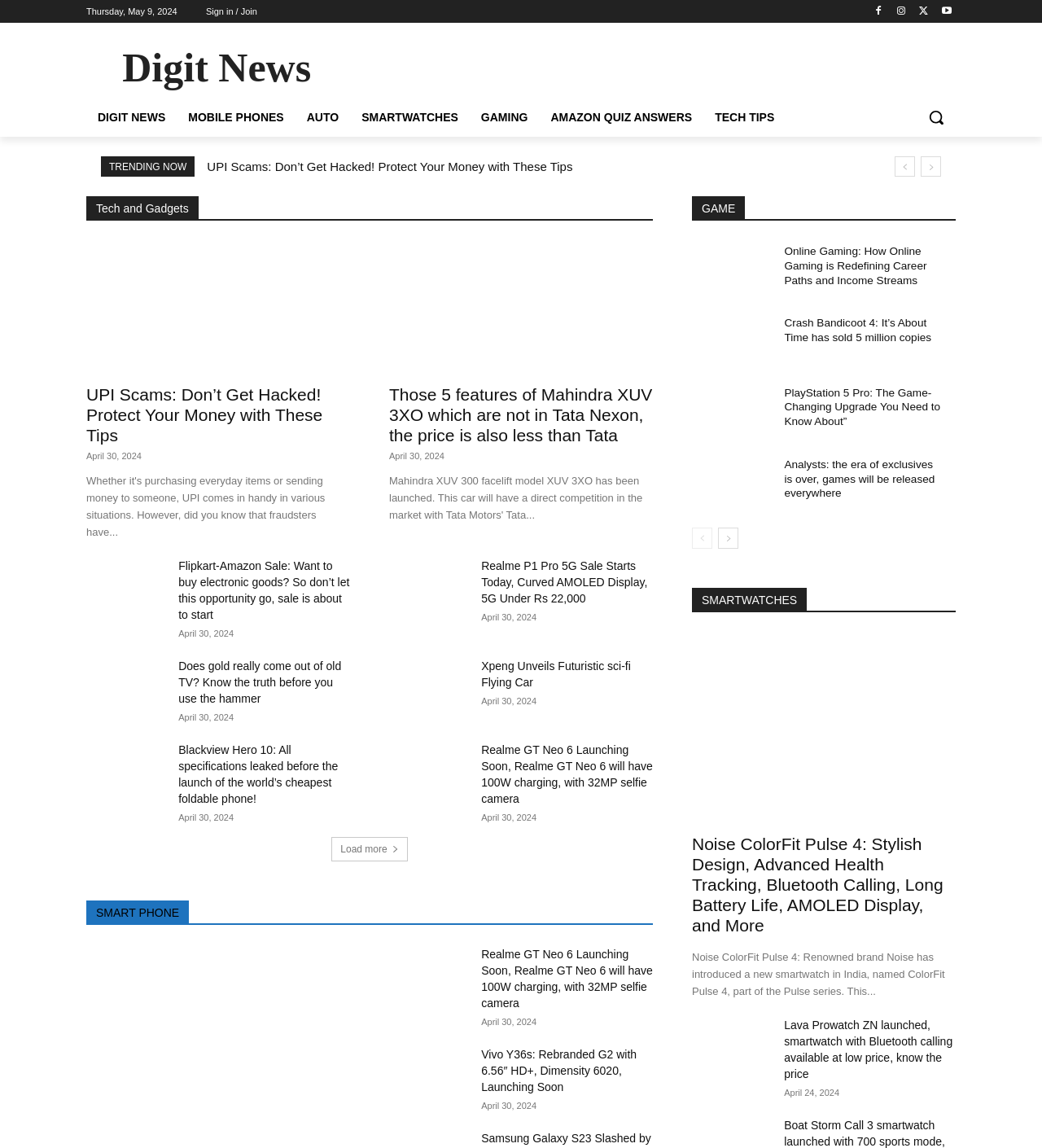Identify the bounding box coordinates of the clickable region necessary to fulfill the following instruction: "Load more". The bounding box coordinates should be four float numbers between 0 and 1, i.e., [left, top, right, bottom].

[0.318, 0.729, 0.391, 0.75]